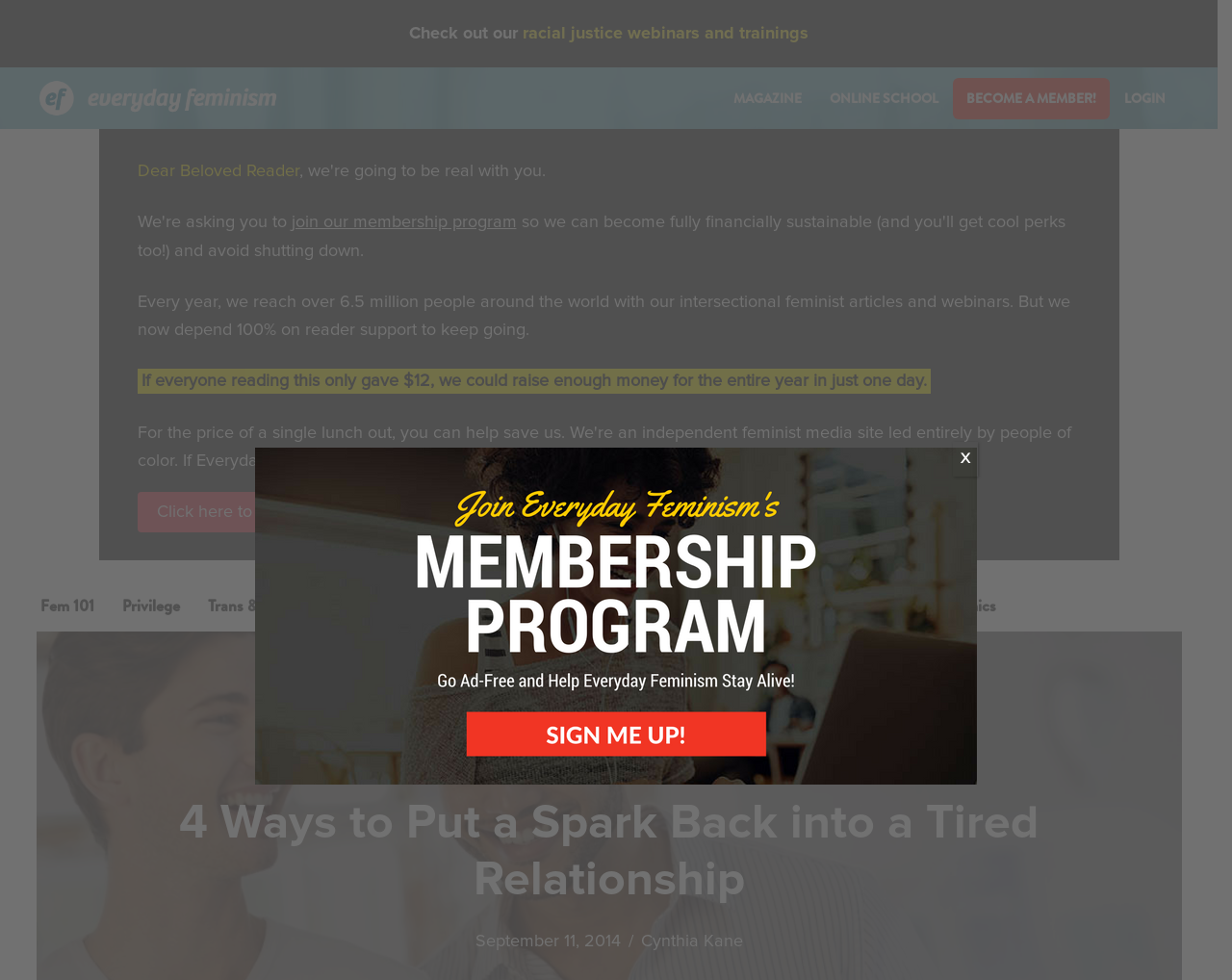Pinpoint the bounding box coordinates of the clickable element needed to complete the instruction: "Check out racial justice webinars and trainings". The coordinates should be provided as four float numbers between 0 and 1: [left, top, right, bottom].

[0.332, 0.024, 0.656, 0.043]